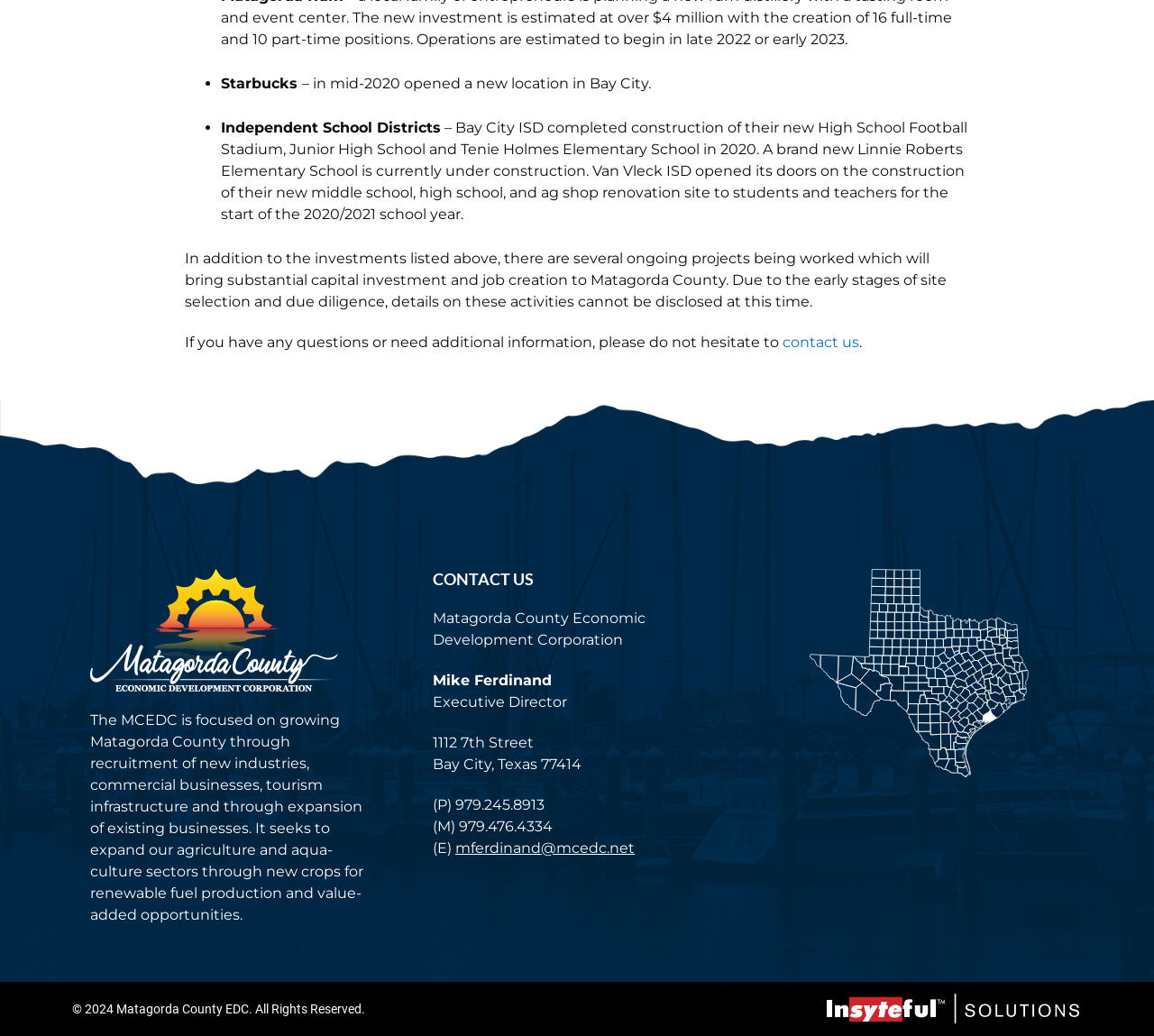What is the purpose of the Matagorda County EDC?
Please use the image to provide a one-word or short phrase answer.

Growing Matagorda County